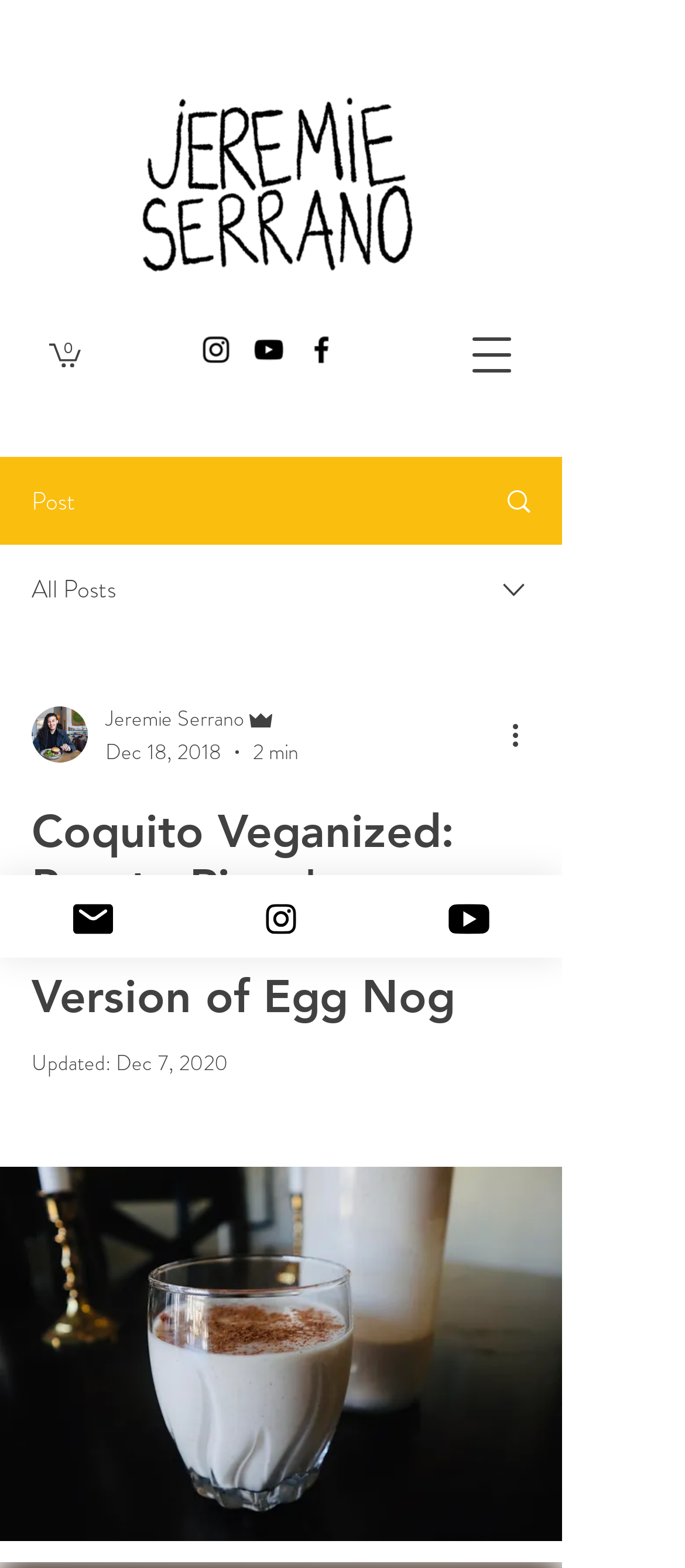Locate the bounding box coordinates of the element's region that should be clicked to carry out the following instruction: "Follow on Instagram". The coordinates need to be four float numbers between 0 and 1, i.e., [left, top, right, bottom].

[0.29, 0.212, 0.341, 0.234]